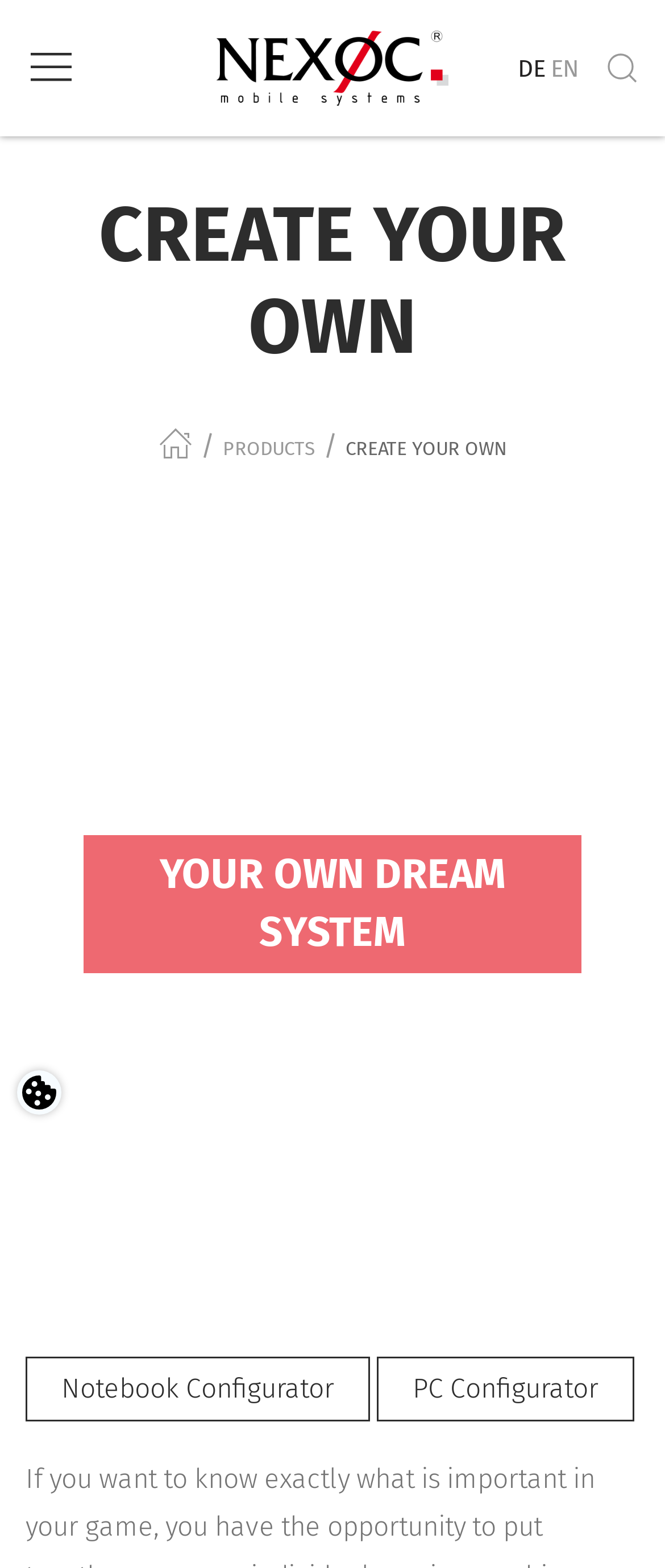What is the purpose of the button at the bottom left?
Use the screenshot to answer the question with a single word or phrase.

Privacy settings